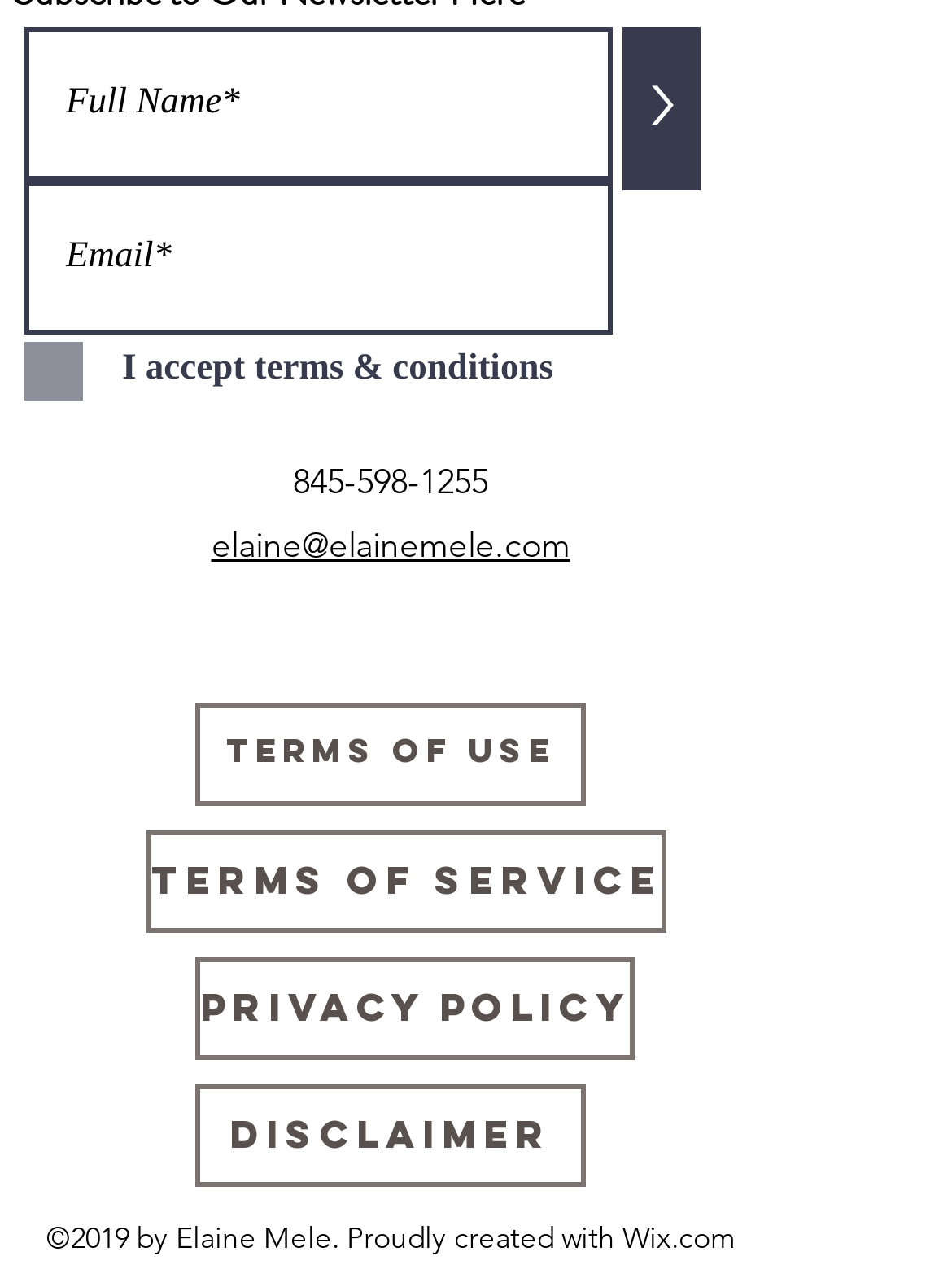Please locate the bounding box coordinates of the element's region that needs to be clicked to follow the instruction: "Check terms and conditions". The bounding box coordinates should be provided as four float numbers between 0 and 1, i.e., [left, top, right, bottom].

[0.026, 0.276, 0.059, 0.3]